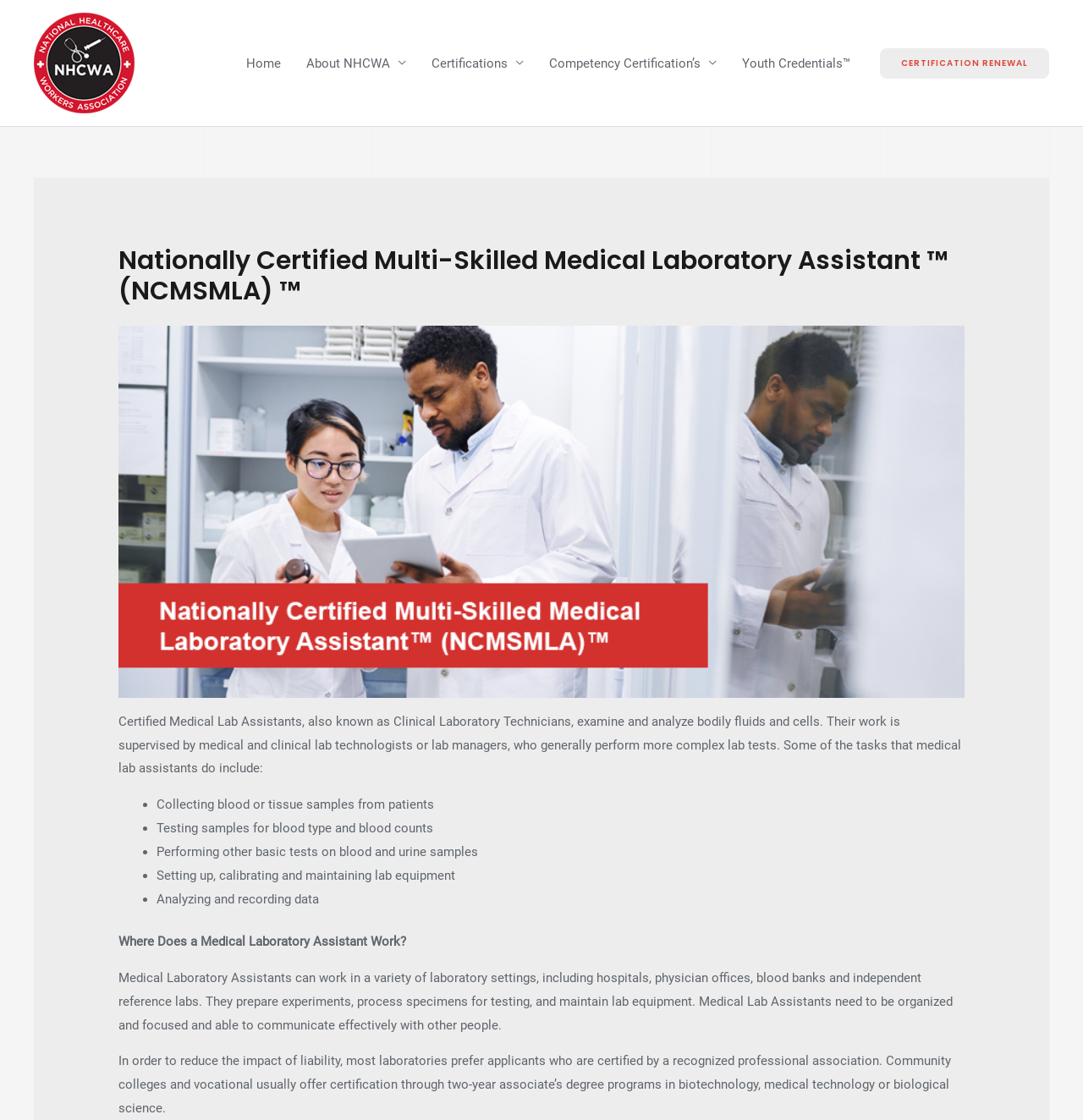Bounding box coordinates should be in the format (top-left x, top-left y, bottom-right x, bottom-right y) and all values should be floating point numbers between 0 and 1. Determine the bounding box coordinate for the UI element described as: Home

[0.216, 0.03, 0.271, 0.083]